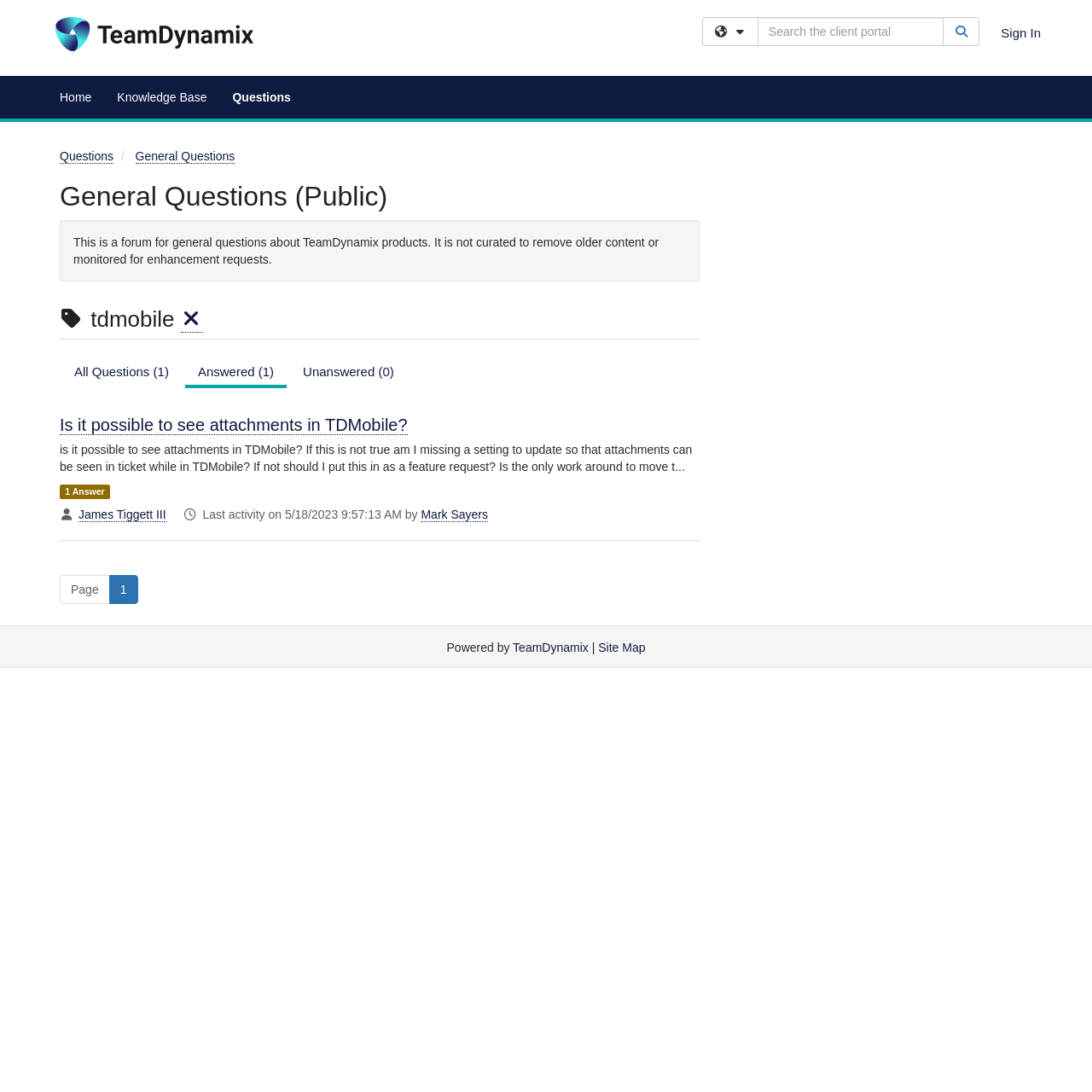Please analyze the image and give a detailed answer to the question:
How many answers does the question 'Is it possible to see attachments in TDMobile?' have?

The question 'Is it possible to see attachments in TDMobile?' has 1 answer, as indicated by the text '1 Answer' below the question title.